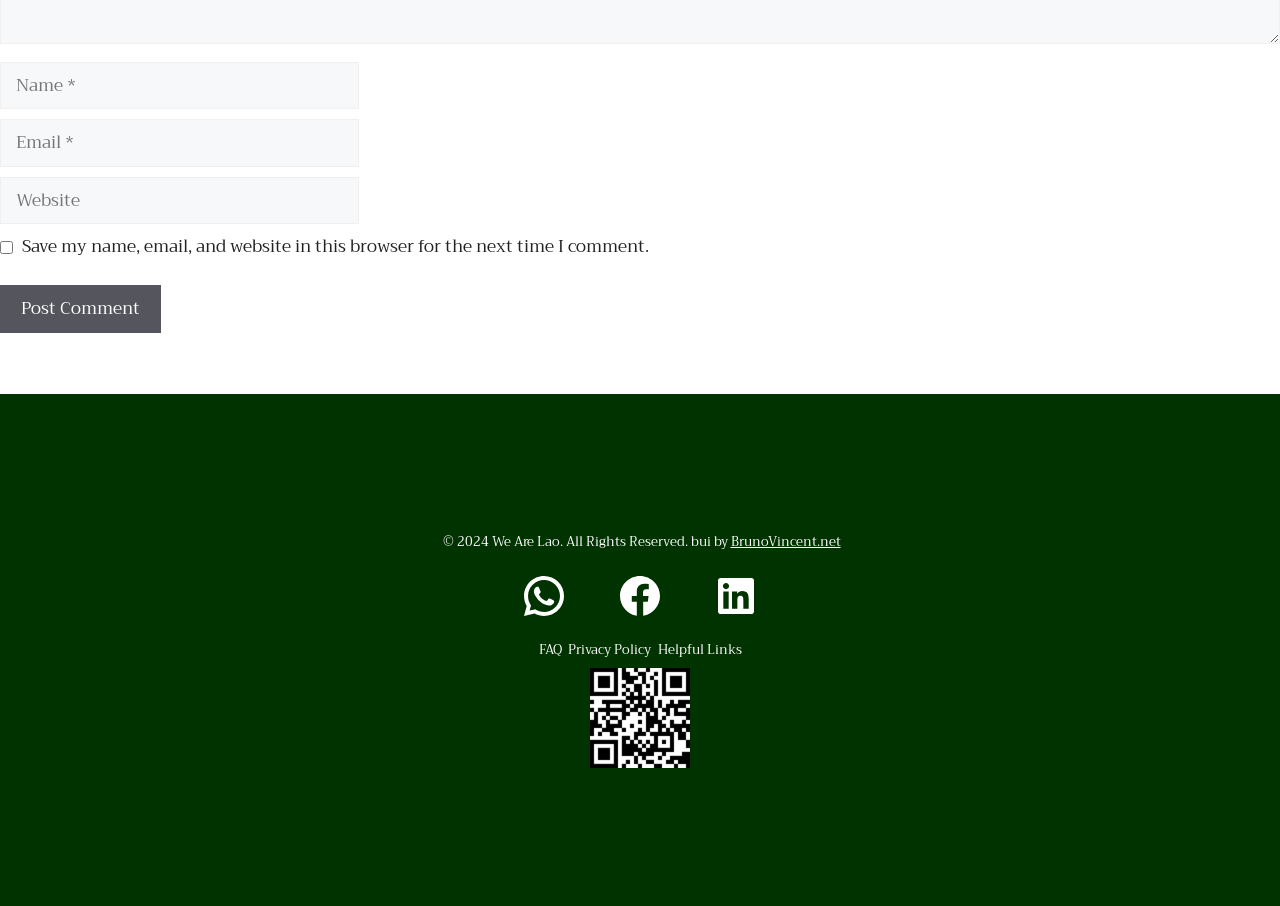Identify and provide the bounding box for the element described by: "parent_node: Comment name="url" placeholder="Website"".

[0.0, 0.195, 0.28, 0.248]